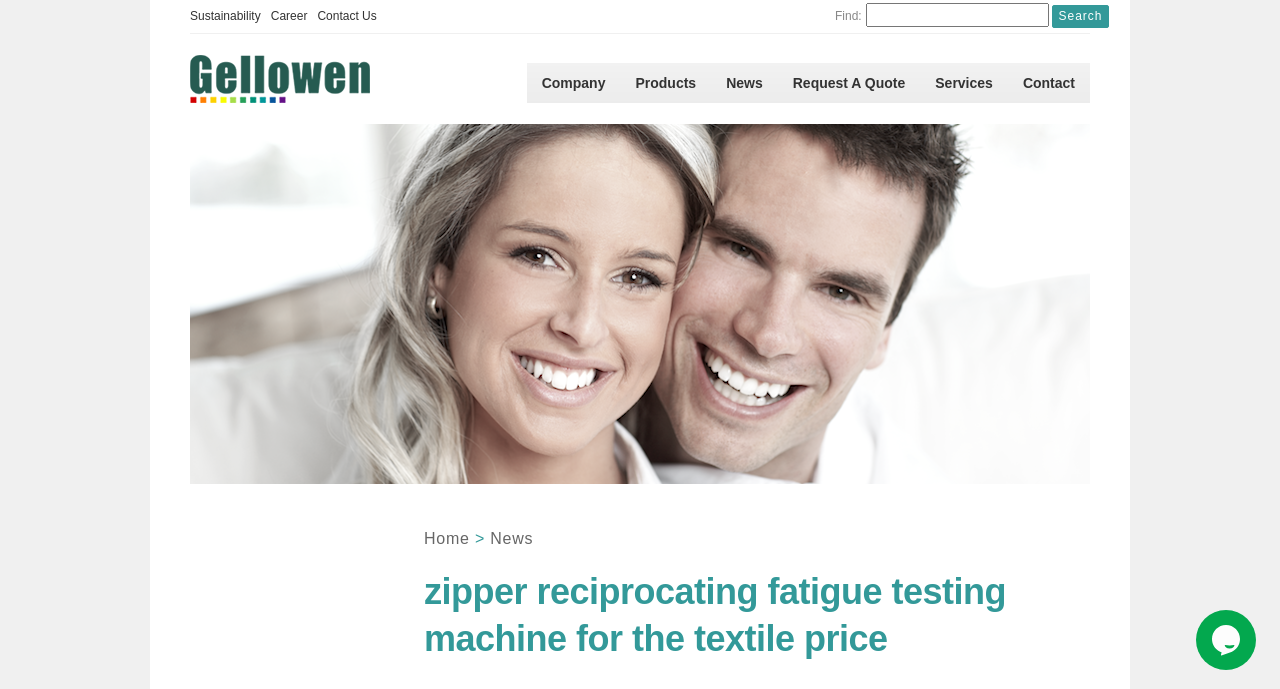Please identify the bounding box coordinates of the element that needs to be clicked to execute the following command: "Request a quote". Provide the bounding box using four float numbers between 0 and 1, formatted as [left, top, right, bottom].

[0.612, 0.099, 0.715, 0.142]